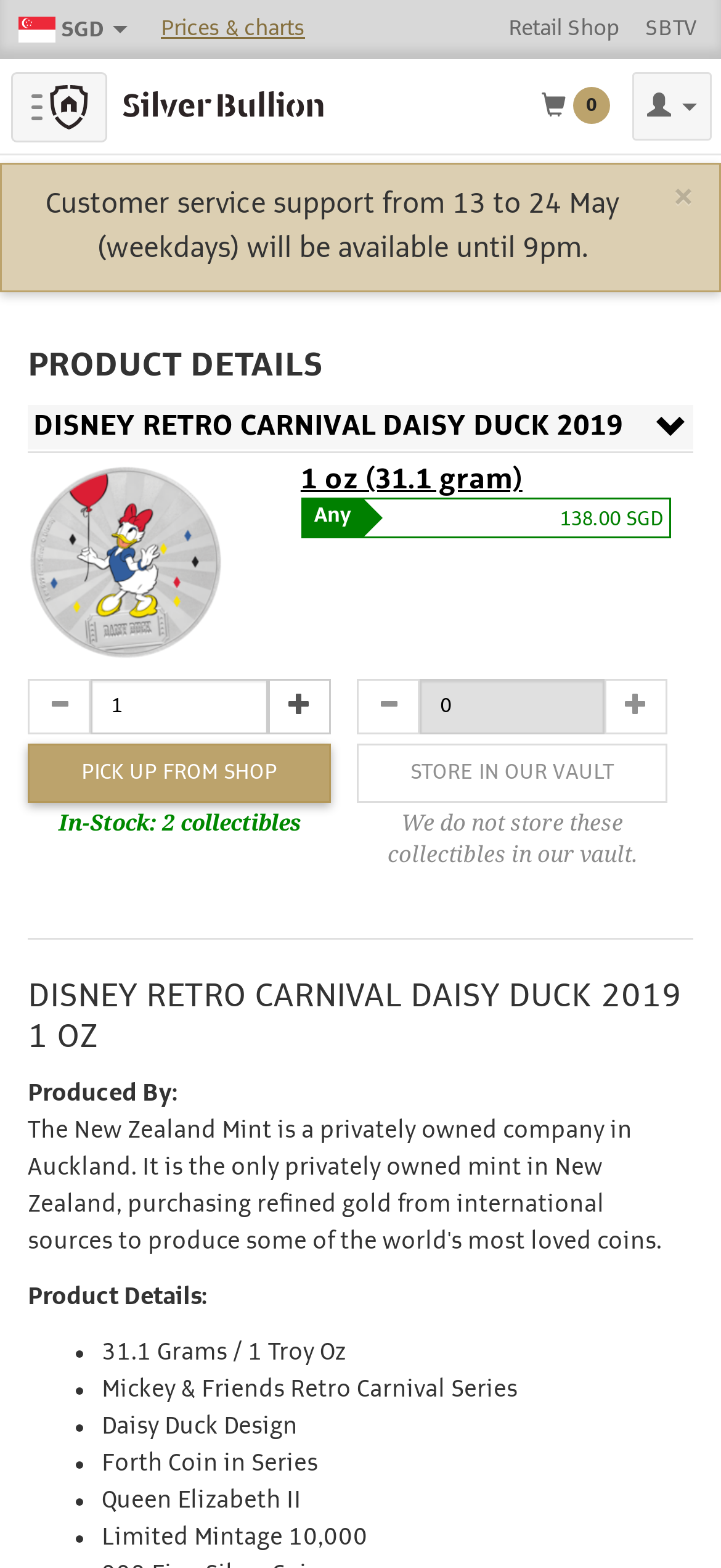Locate the bounding box of the UI element defined by this description: "×". The coordinates should be given as four float numbers between 0 and 1, formatted as [left, top, right, bottom].

[0.933, 0.114, 0.962, 0.139]